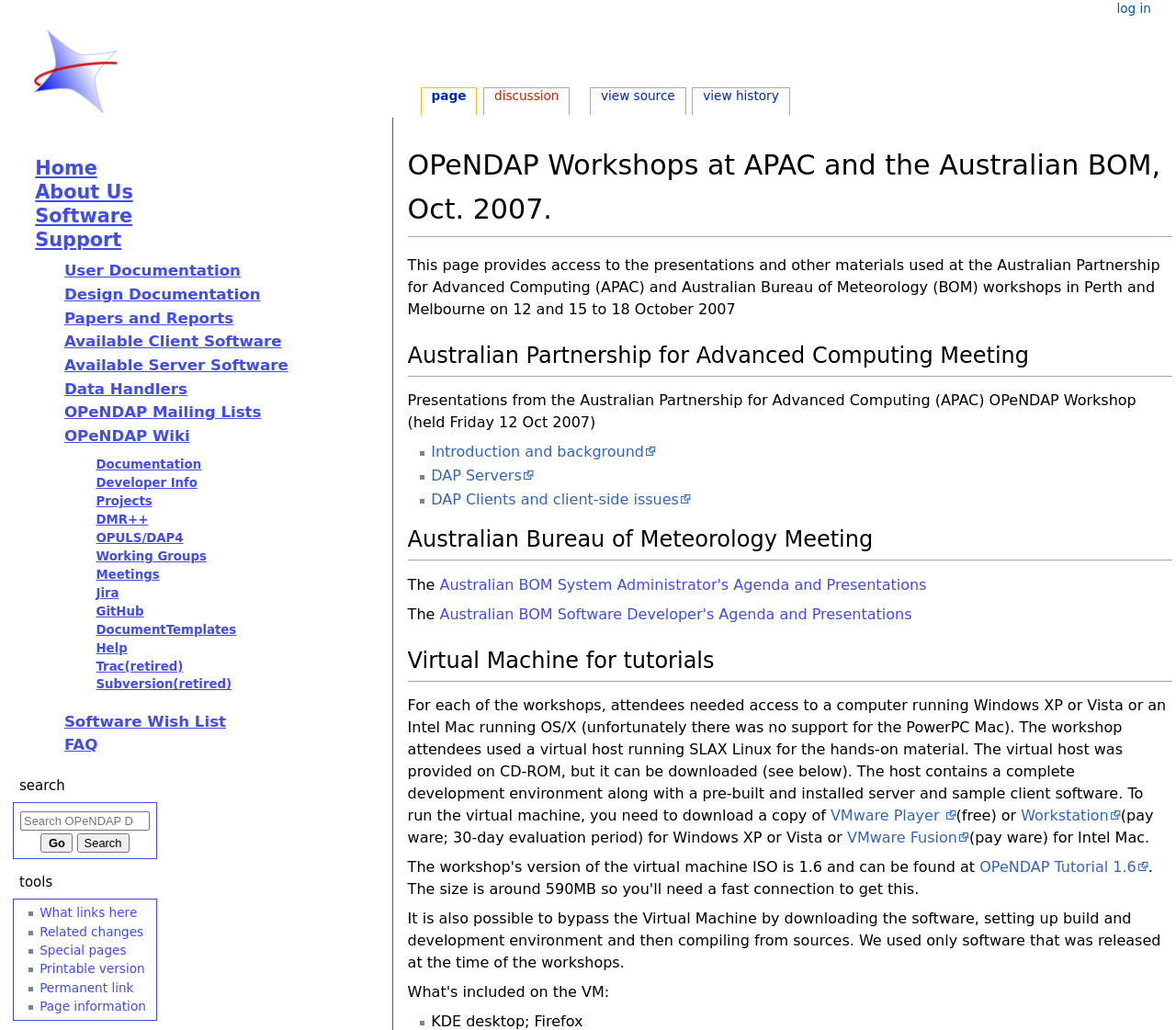Find the bounding box coordinates for the area that must be clicked to perform this action: "search OPeNDAP documentation".

[0.017, 0.788, 0.127, 0.806]